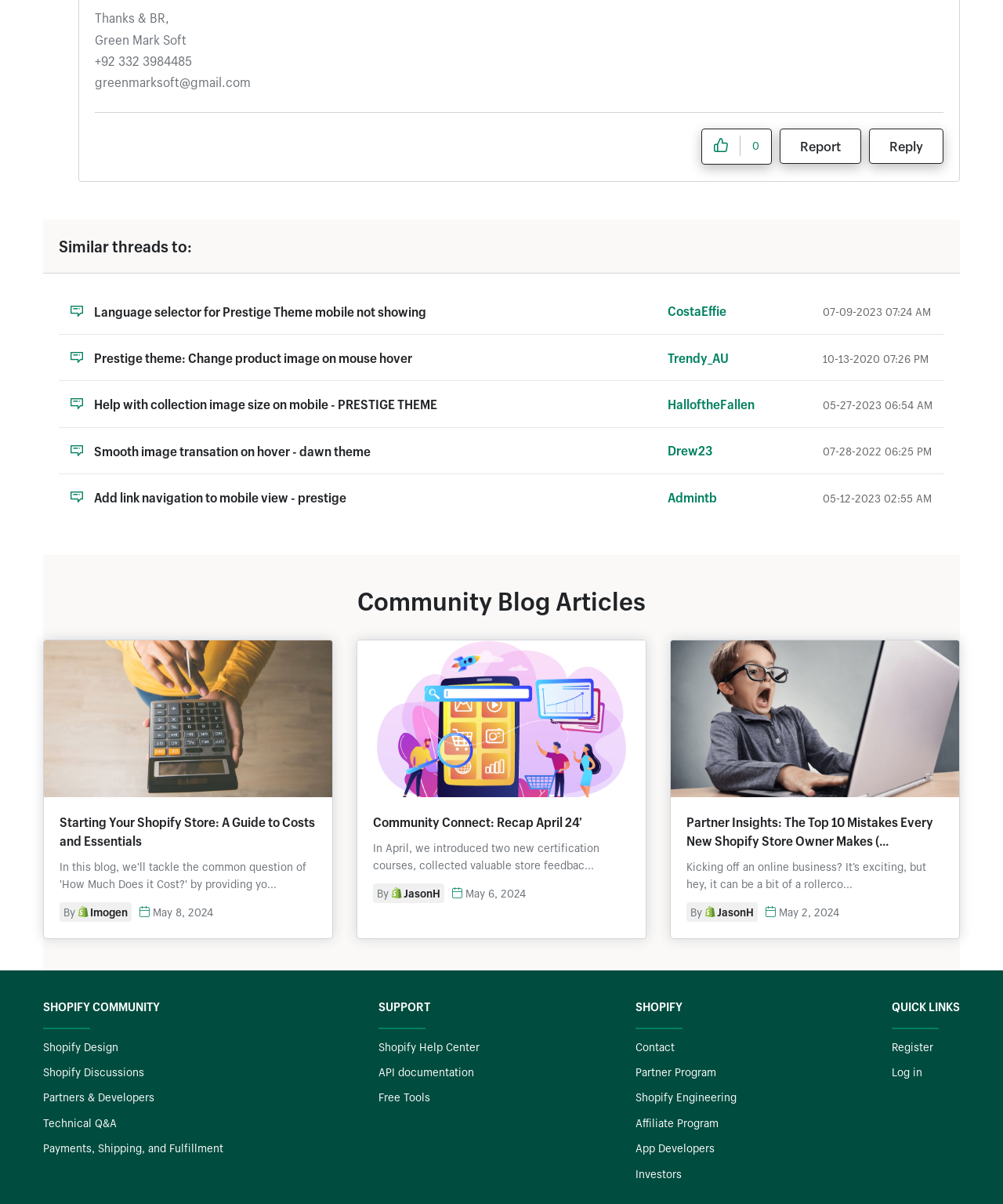Please determine the bounding box of the UI element that matches this description: Payments, Shipping, and Fulfillment. The coordinates should be given as (top-left x, top-left y, bottom-right x, bottom-right y), with all values between 0 and 1.

[0.043, 0.687, 0.223, 0.699]